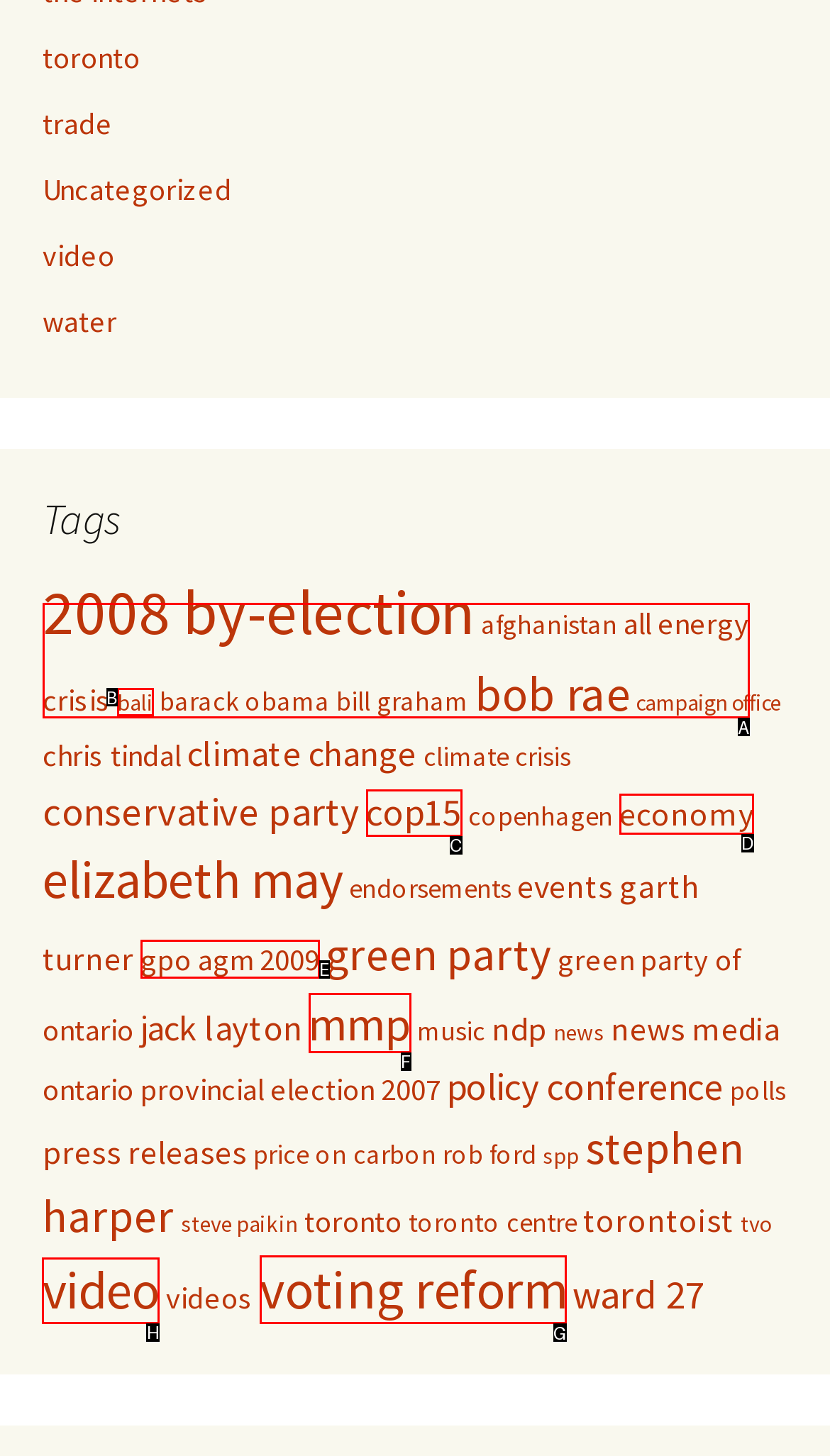Identify the HTML element to select in order to accomplish the following task: explore the 'video' section
Reply with the letter of the chosen option from the given choices directly.

H